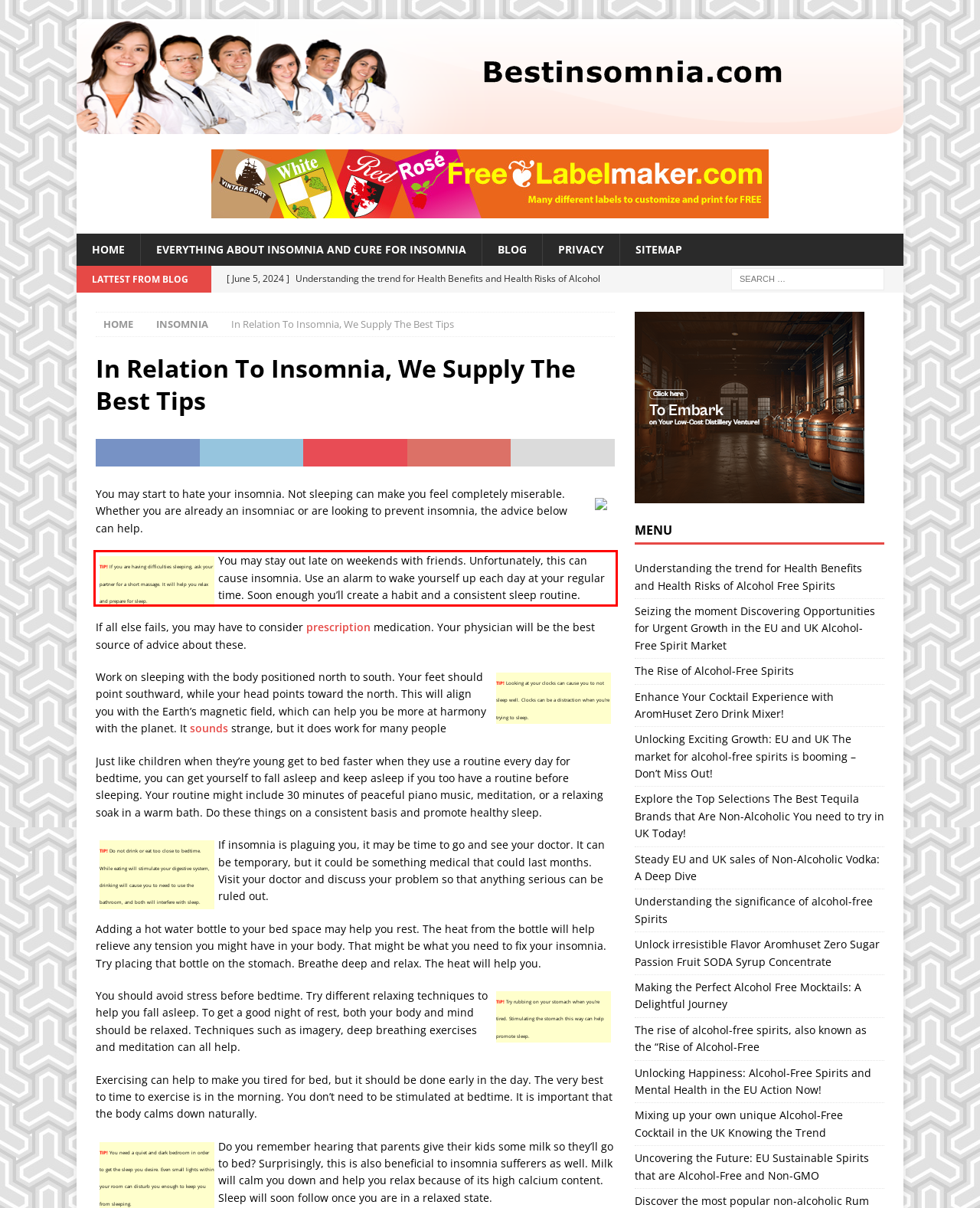You are provided with a screenshot of a webpage containing a red bounding box. Please extract the text enclosed by this red bounding box.

You may stay out late on weekends with friends. Unfortunately, this can cause insomnia. Use an alarm to wake yourself up each day at your regular time. Soon enough you’ll create a habit and a consistent sleep routine.